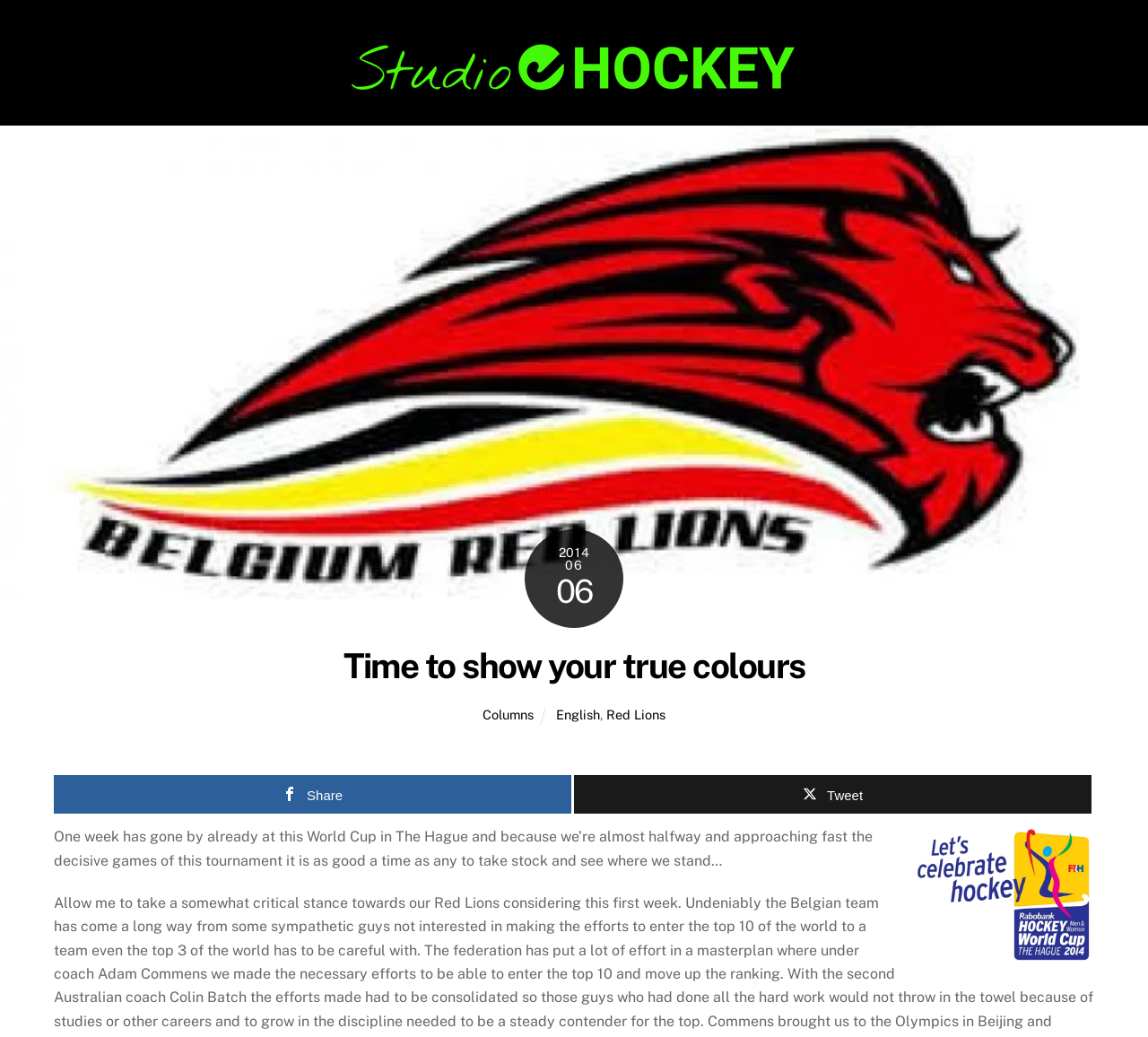Find the bounding box coordinates for the HTML element described as: "Share". The coordinates should consist of four float values between 0 and 1, i.e., [left, top, right, bottom].

[0.047, 0.748, 0.498, 0.785]